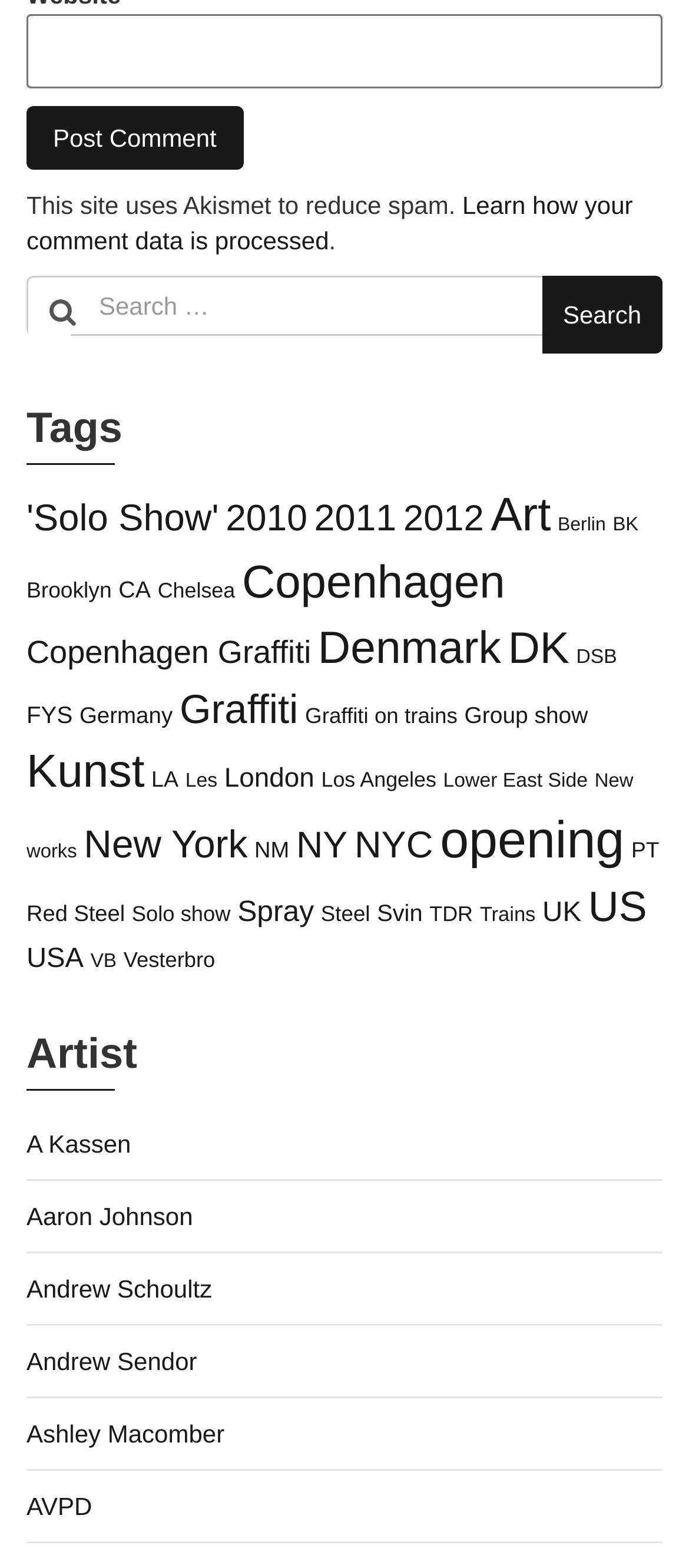Please determine the bounding box coordinates of the element's region to click for the following instruction: "Learn how your comment data is processed".

[0.038, 0.122, 0.918, 0.162]